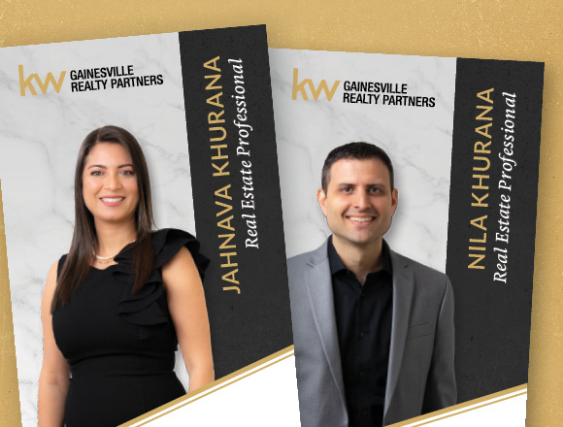Describe the image with as much detail as possible.

The image features two professional real estate business cards for Jahnava Khurana and Nila Khurana, both associated with Gainesville Realty Partners. Jahnava's card displays her name prominently in a stylish font, complemented by a formal portrait where she appears confident and approachable. Nila's card, positioned beside Jahnava's, showcases his name alongside a friendly smile, also featuring a clean and professional design. The background includes a subtle marble pattern, enhancing the sophisticated look. The branding for Gainesville Realty Partners is visible at the top, emphasizing their collaboration within the real estate sector.